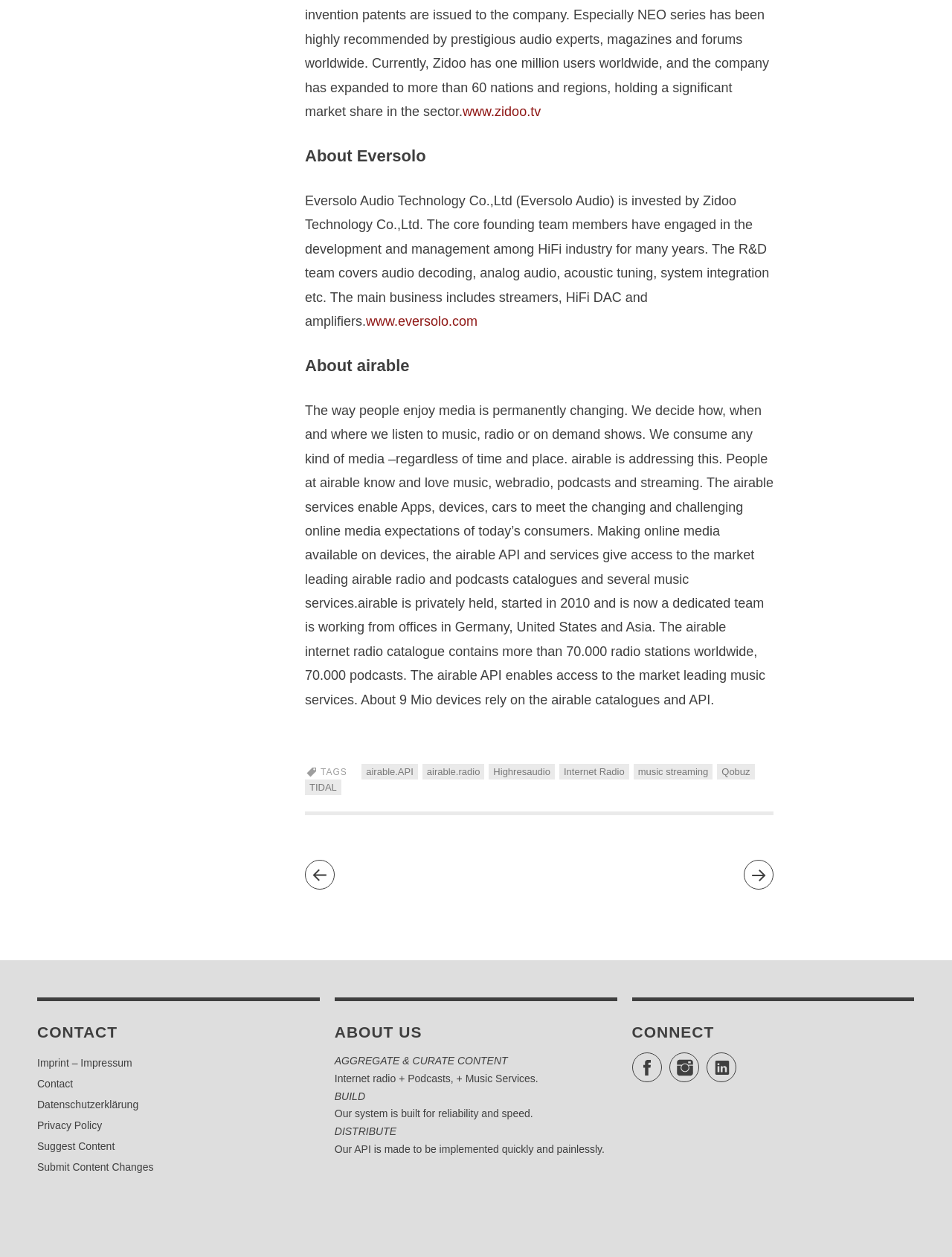Please give a concise answer to this question using a single word or phrase: 
What is the purpose of airable?

Enable online media access